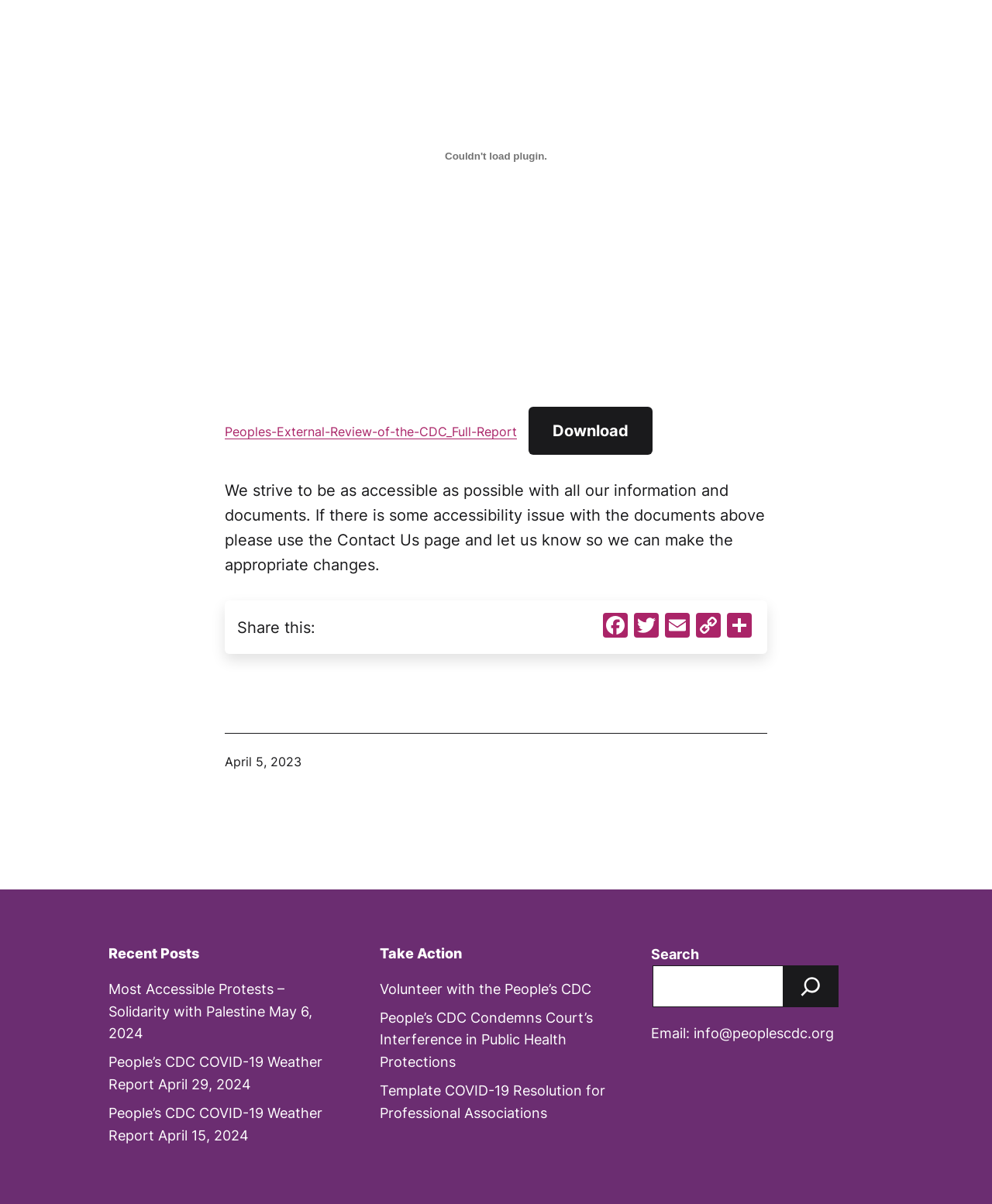Find and indicate the bounding box coordinates of the region you should select to follow the given instruction: "Share on Facebook".

[0.605, 0.509, 0.636, 0.533]